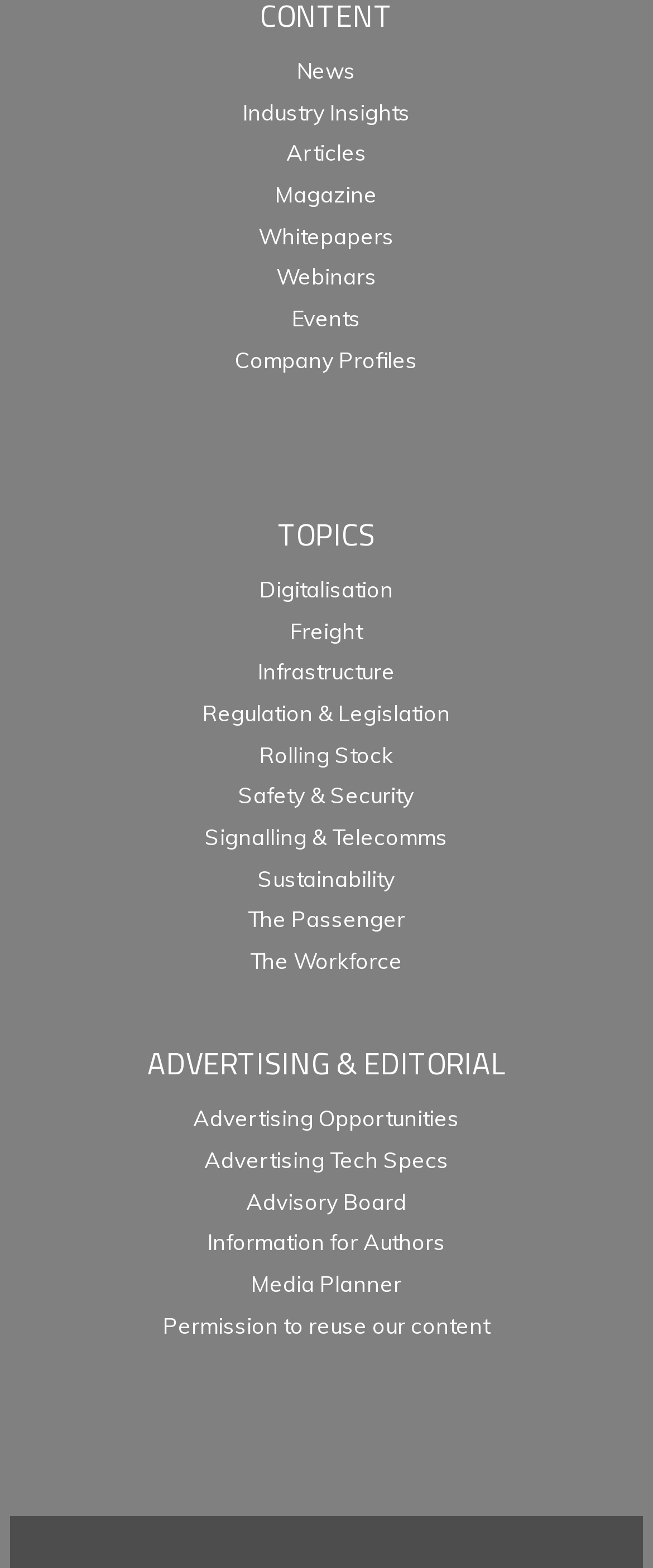Please determine the bounding box coordinates of the element to click in order to execute the following instruction: "Browse Industry Insights". The coordinates should be four float numbers between 0 and 1, specified as [left, top, right, bottom].

[0.372, 0.062, 0.628, 0.08]